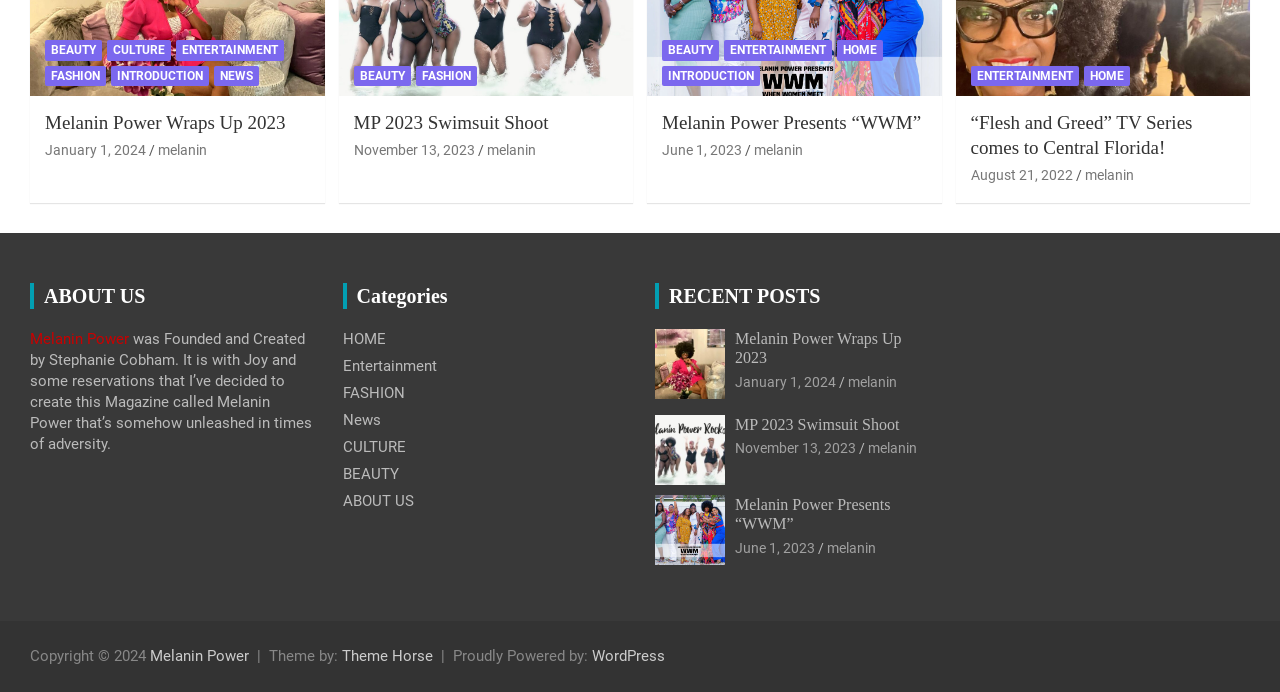What are the categories available on the website?
Refer to the image and provide a detailed answer to the question.

The categories can be found in the 'Categories' section, which lists the available categories as links, including HOME, ENTERTAINMENT, FASHION, NEWS, CULTURE, BEAUTY, and ABOUT US.